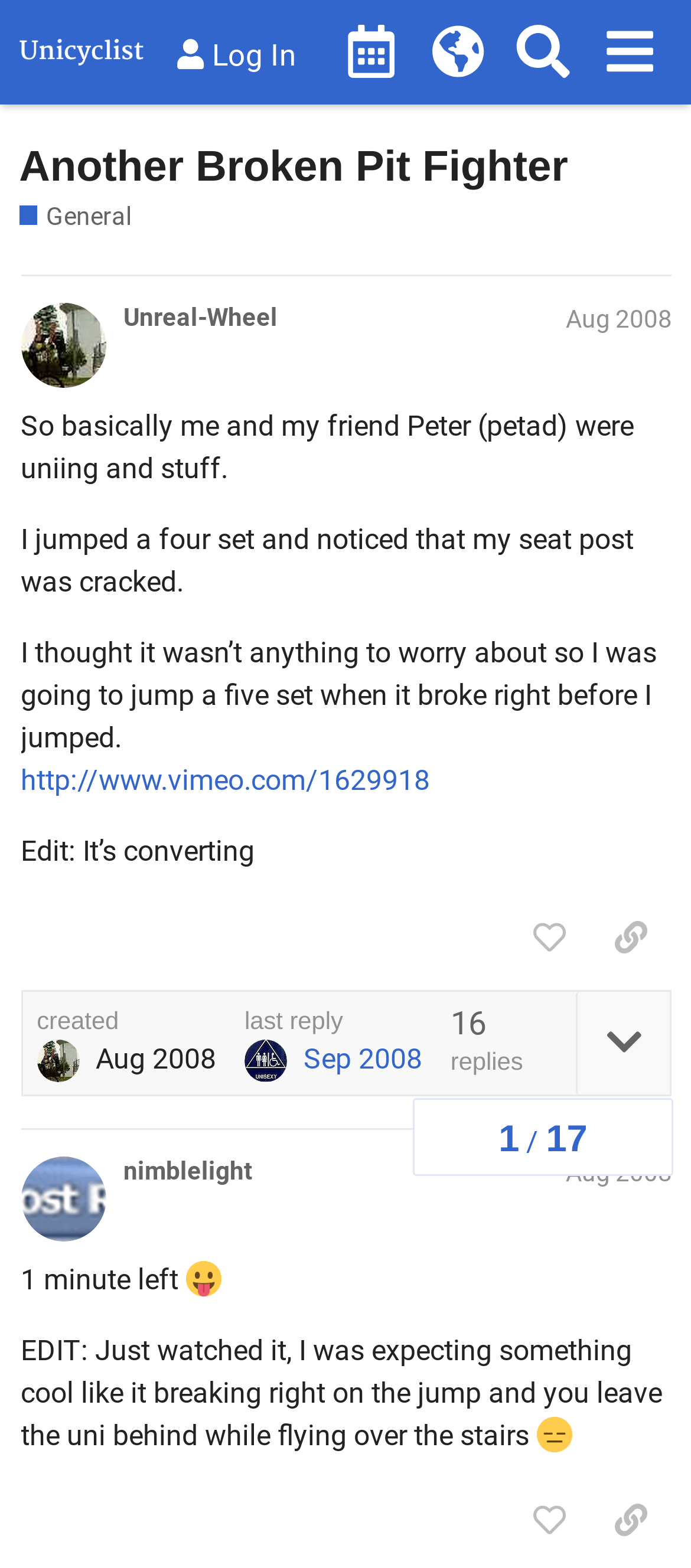Can you determine the bounding box coordinates of the area that needs to be clicked to fulfill the following instruction: "Copy a link to this post"?

[0.854, 0.575, 0.973, 0.62]